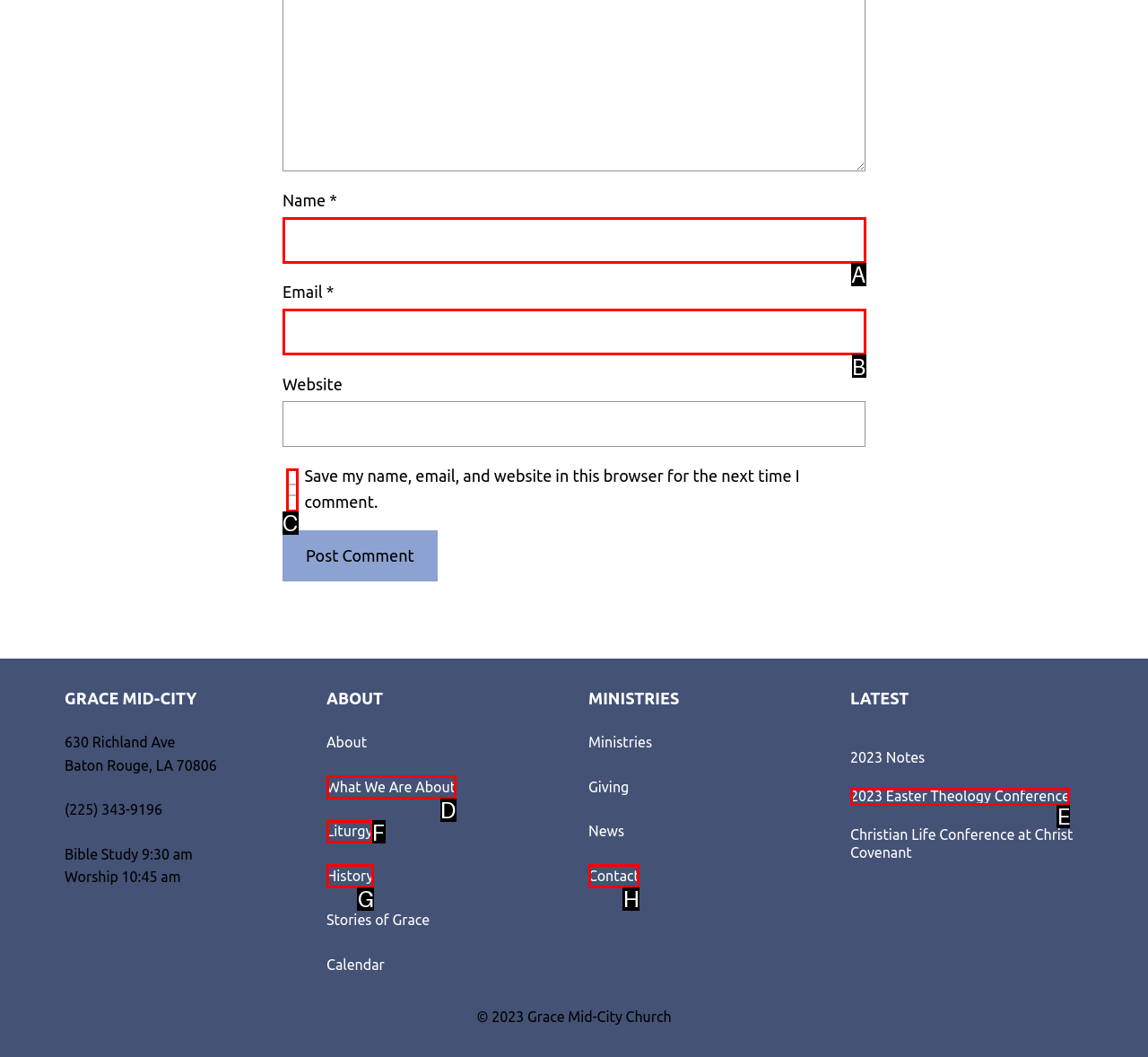Based on the element description: parent_node: Email * aria-describedby="email-notes" name="email", choose the HTML element that matches best. Provide the letter of your selected option.

B